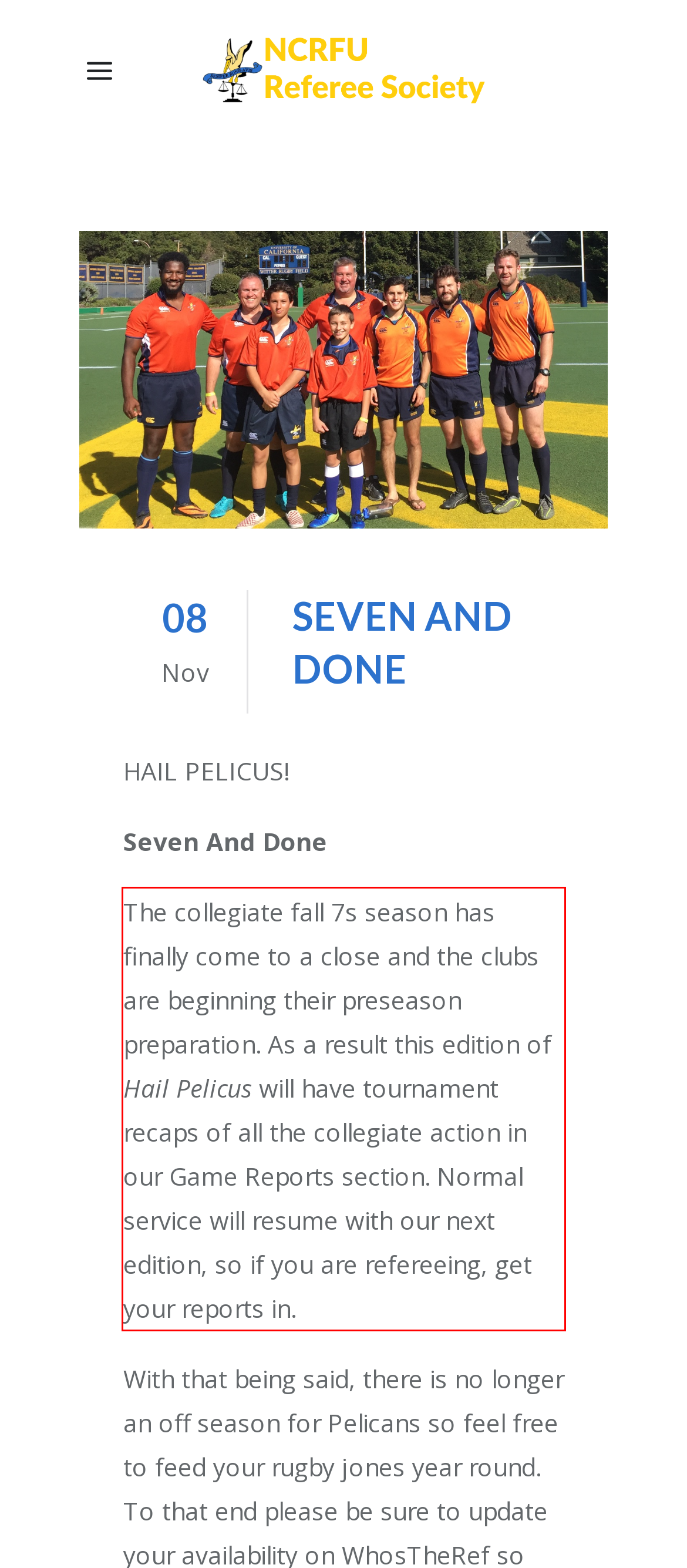Using OCR, extract the text content found within the red bounding box in the given webpage screenshot.

The collegiate fall 7s season has finally come to a close and the clubs are beginning their preseason preparation. As a result this edition of Hail Pelicus will have tournament recaps of all the collegiate action in our Game Reports section. Normal service will resume with our next edition, so if you are refereeing, get your reports in.